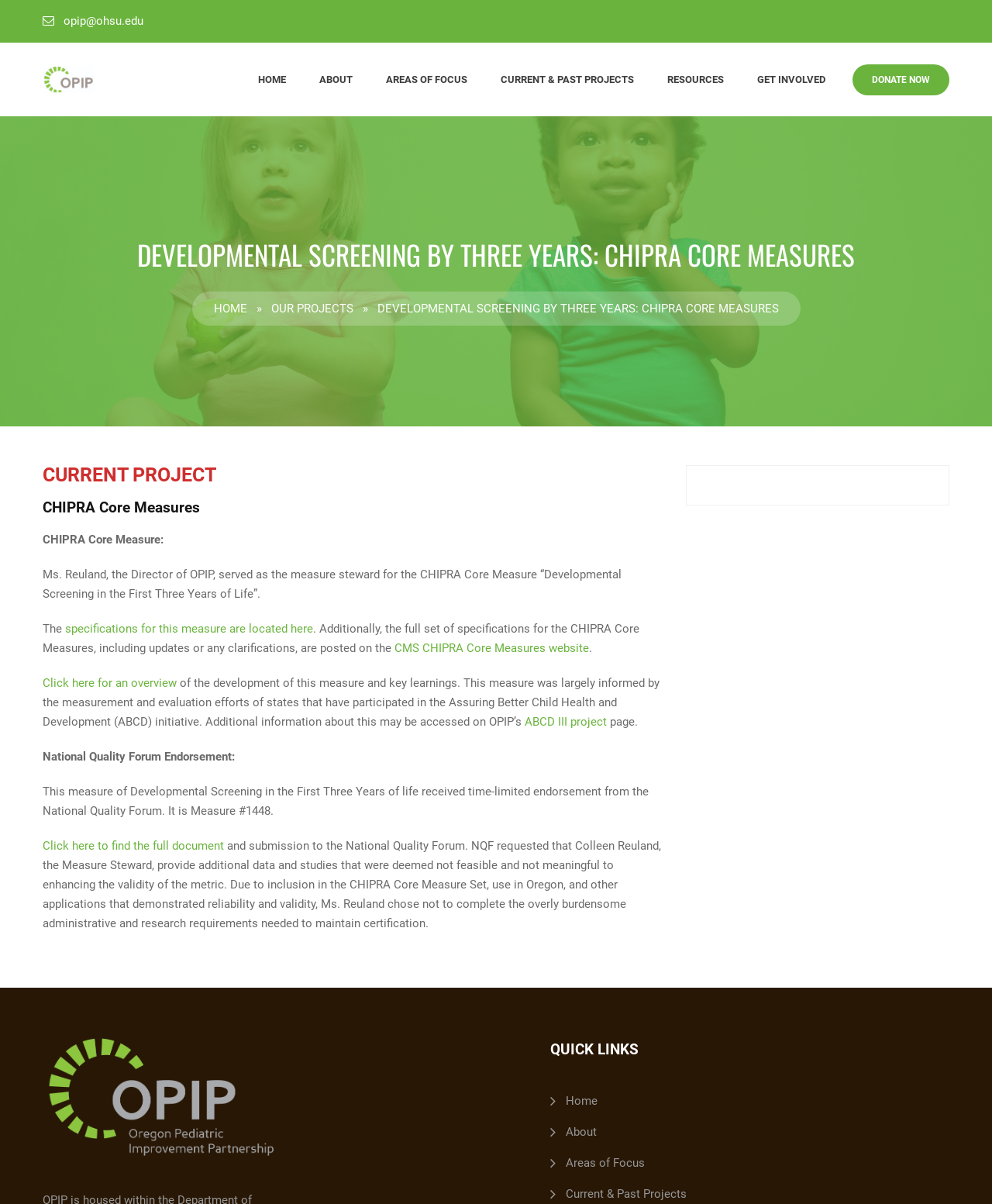Please reply to the following question with a single word or a short phrase:
What is the text of the first link on the webpage?

opip@ohsu.edu